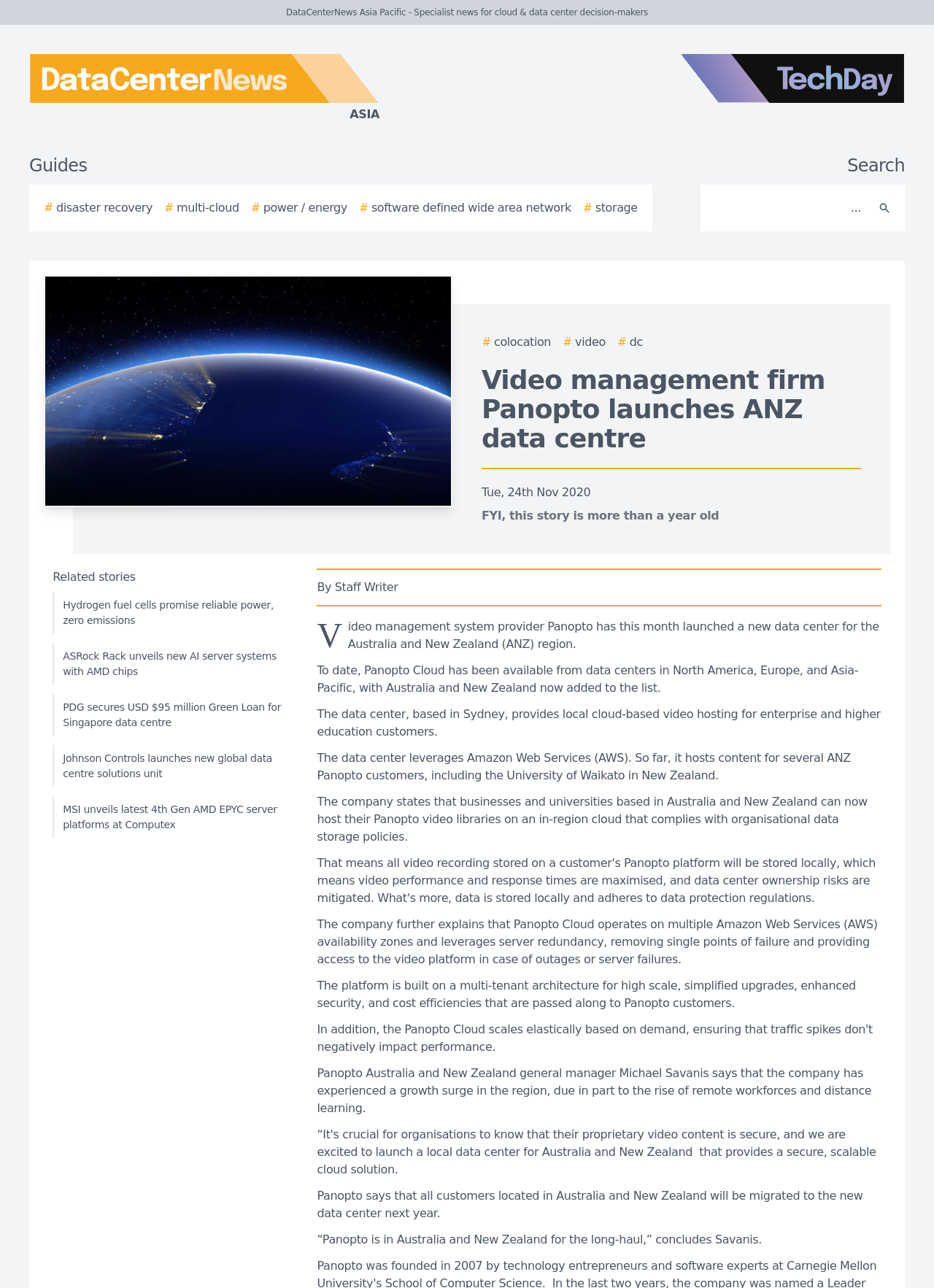What is the role of Michael Savanis?
Please answer using one word or phrase, based on the screenshot.

General manager of Panopto Australia and New Zealand